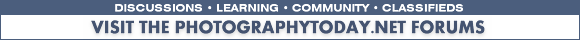Given the content of the image, can you provide a detailed answer to the question?
What is the design of the webpage?

The design of the webpage reflects a clean and organized structure, allowing readers to easily navigate through the discussion on the Zeiss Ikon camera's characteristics and performance, making it easy to follow and understand the information presented.